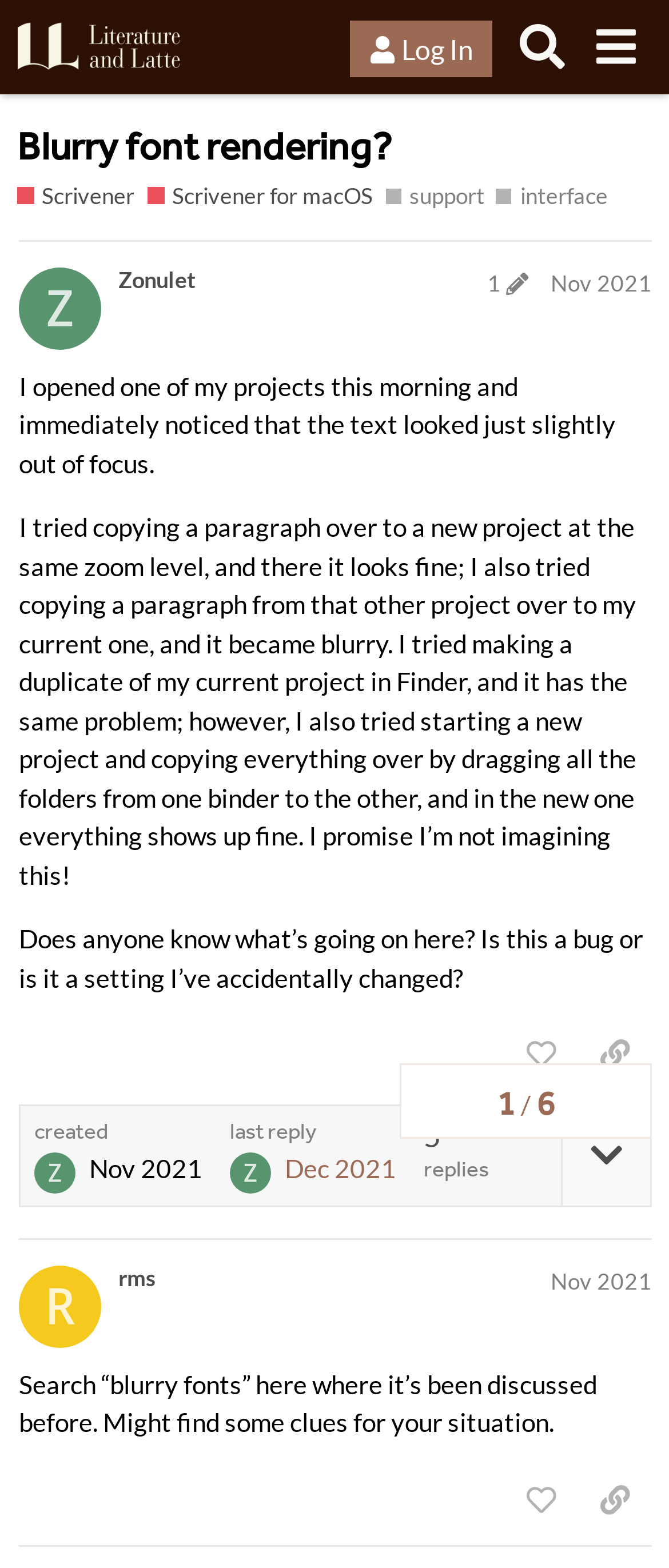How many replies are there in this topic?
Please provide a comprehensive and detailed answer to the question.

The number of replies can be found at the bottom of the webpage, where it says '5 replies'.